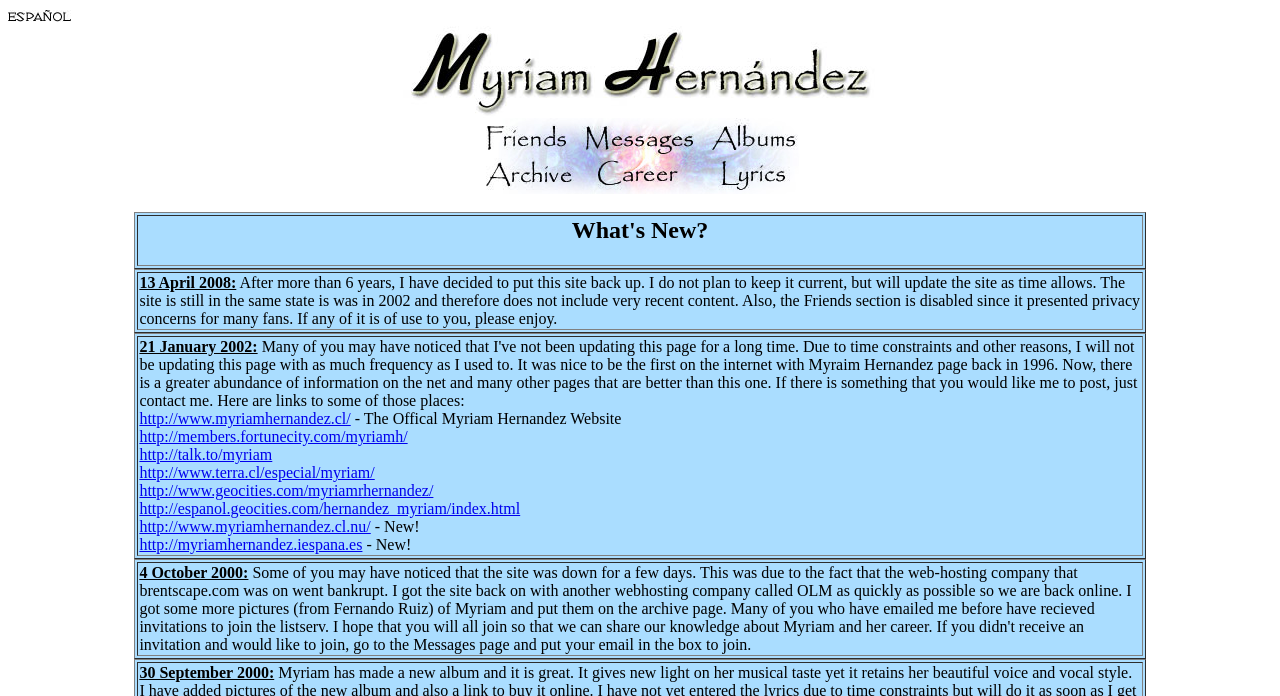Please give a concise answer to this question using a single word or phrase: 
How many links are provided to other Myriam Hernandez websites?

8